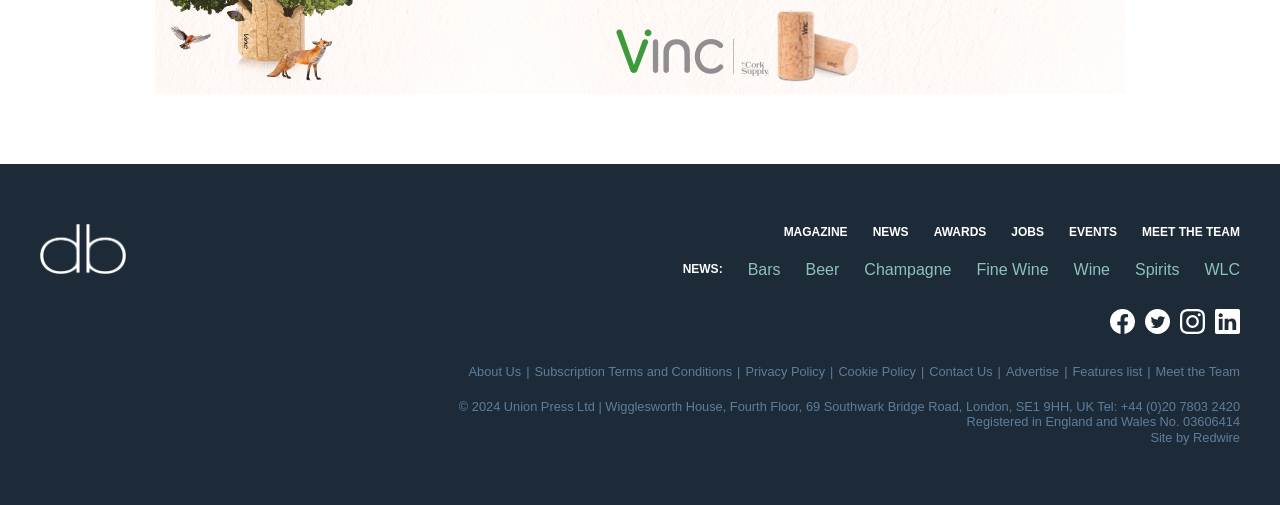Extract the bounding box coordinates for the UI element described by the text: "Fine Wine". The coordinates should be in the form of [left, top, right, bottom] with values between 0 and 1.

[0.763, 0.516, 0.819, 0.55]